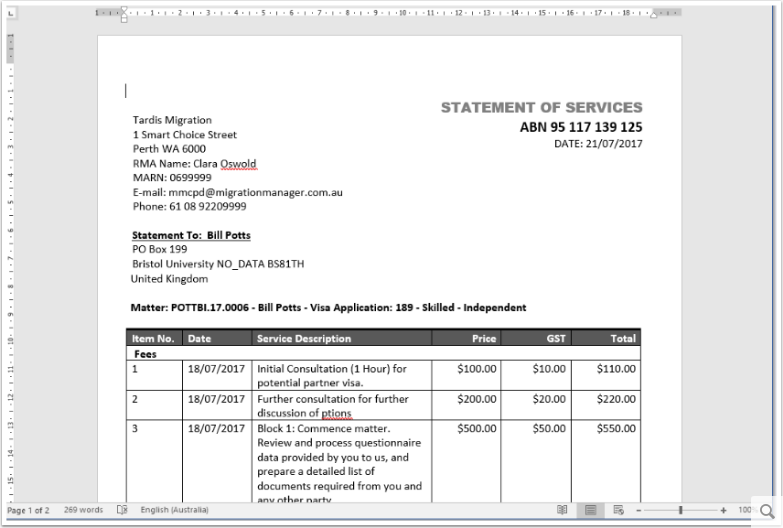By analyzing the image, answer the following question with a detailed response: Who is the recipient of the statement?

The recipient's name, Bill Potts, can be found in the addressed statement section of the document, along with his address details including a PO Box number and a reference to Bristol University.